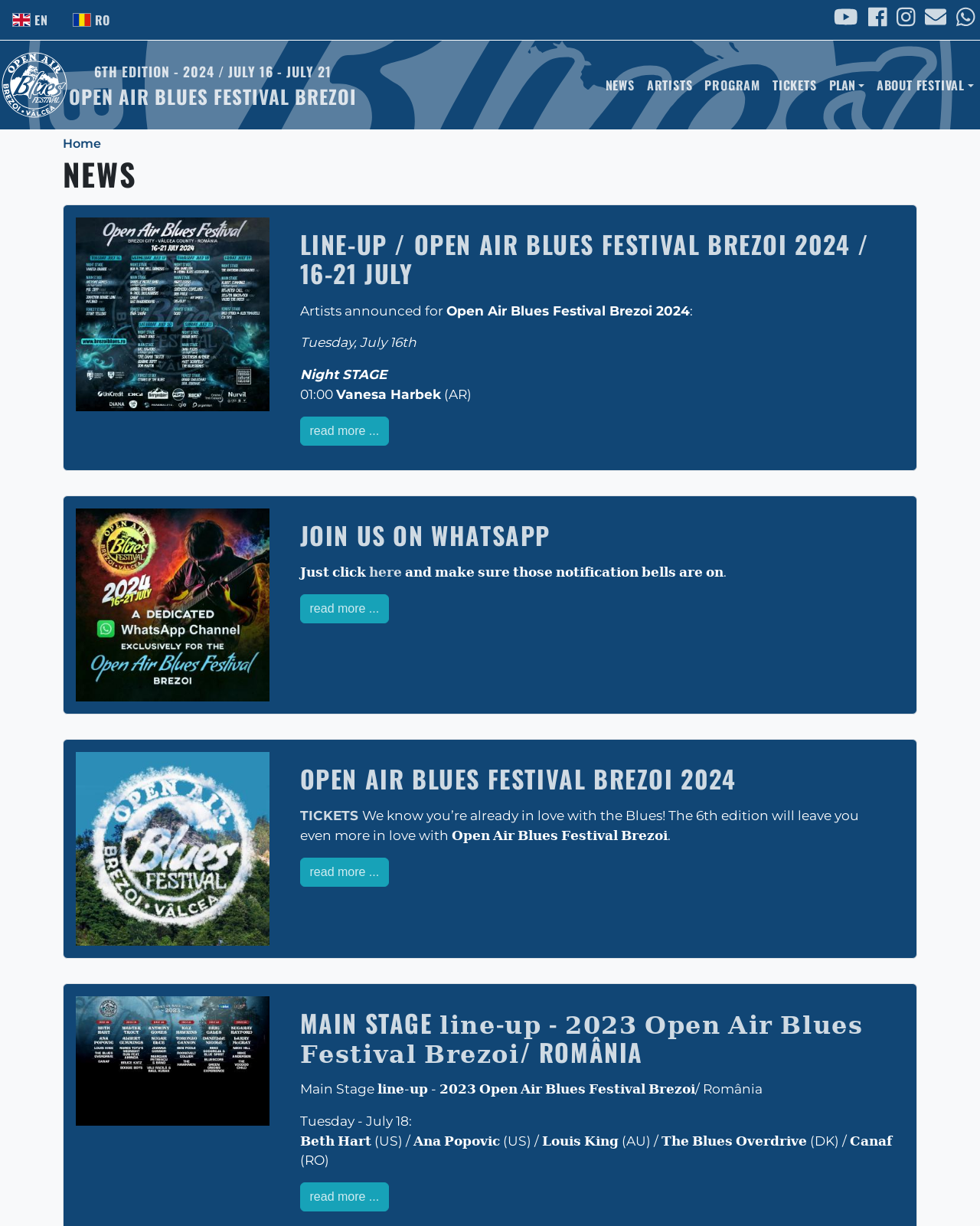Highlight the bounding box coordinates of the element that should be clicked to carry out the following instruction: "Switch to English". The coordinates must be given as four float numbers ranging from 0 to 1, i.e., [left, top, right, bottom].

[0.012, 0.01, 0.049, 0.022]